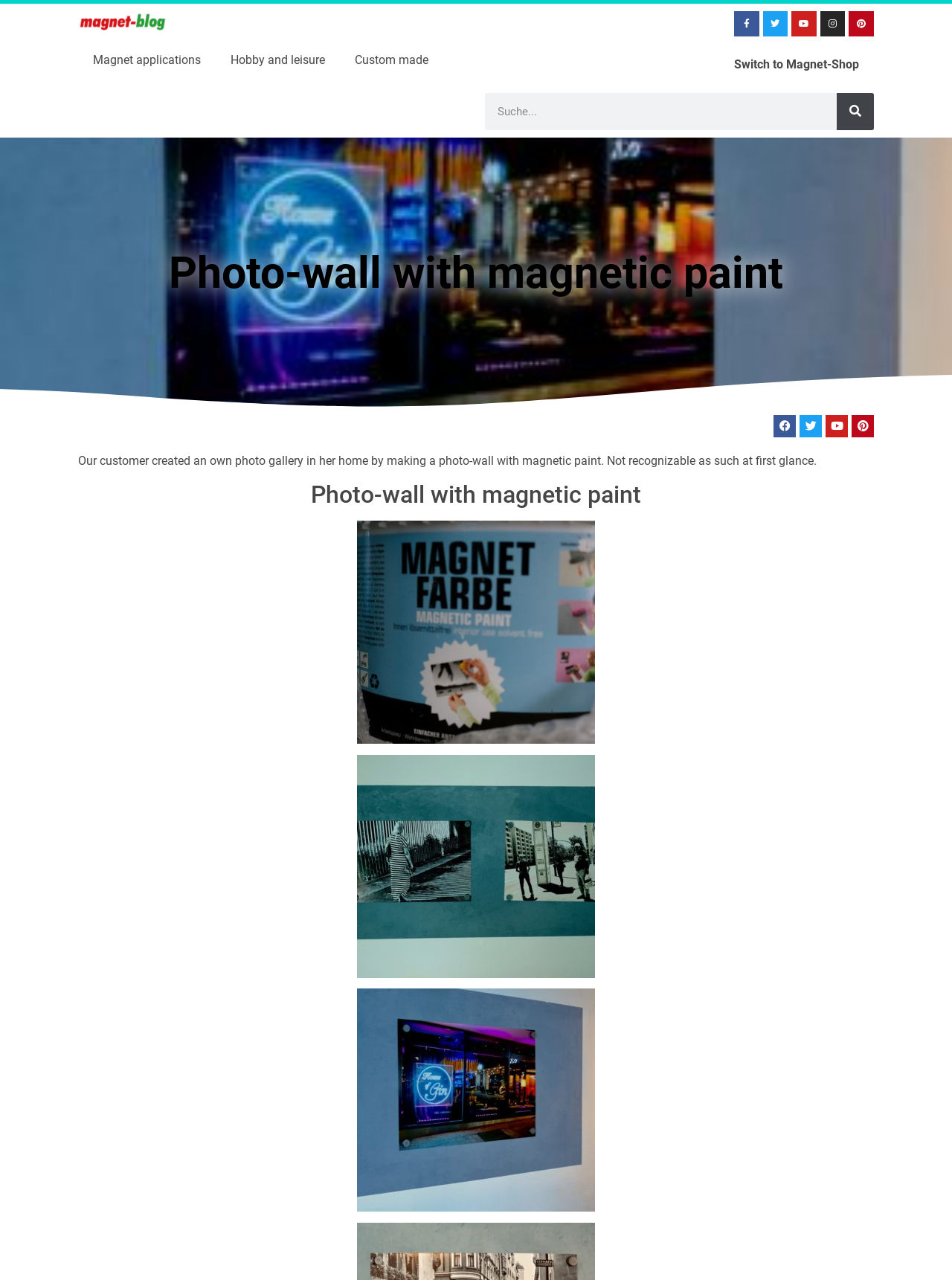What is the topic of the webpage?
Offer a detailed and exhaustive answer to the question.

The webpage has multiple headings and links related to 'Photo-wall with magnetic paint', and the content appears to be about creating a photo gallery using magnetic paint.